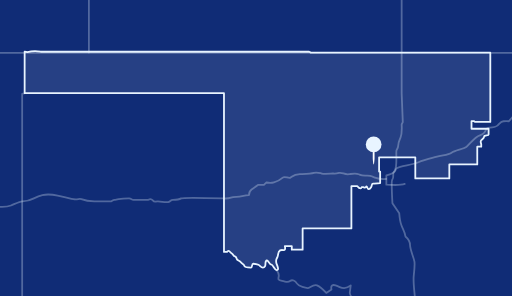Use a single word or phrase to answer the question: What is the purpose of the highlighted region?

To provide geographical context